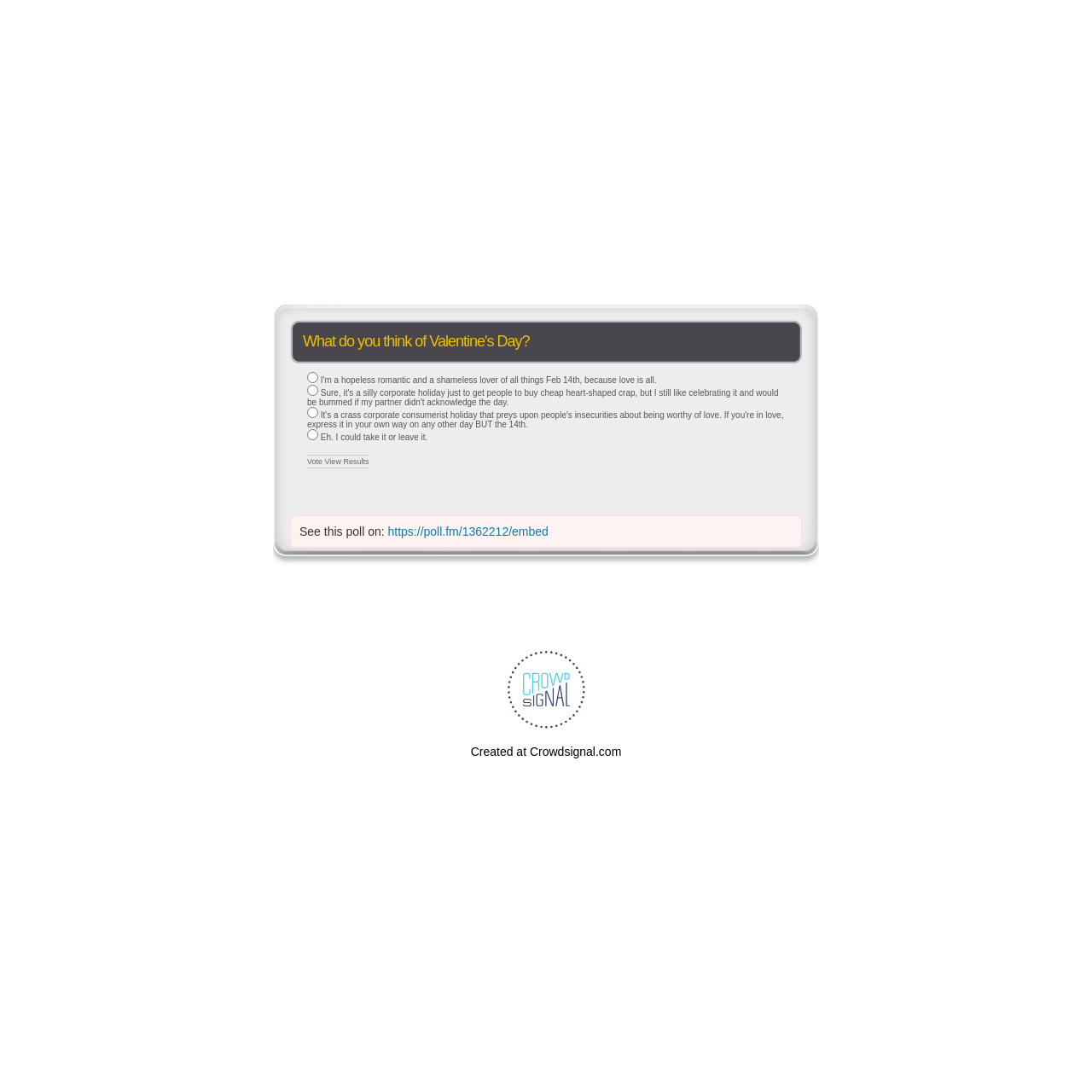Provide a thorough description of this webpage.

This webpage is a poll about Valentine's Day, with a heading that asks "What do you think of Valentine's Day?" at the top left of the page. Below the heading, there are four radio buttons with different opinions about Valentine's Day, aligned vertically and taking up most of the page's width. The radio buttons are not checked by default. 

To the right of the radio buttons, there is a "Vote" button and a "View Results" link, positioned on the same horizontal level. 

Below the radio buttons and the "Vote" button, there is a static text "See this poll on:" followed by a link to the poll's original page. 

At the bottom right of the page, there is a Crowdsignal logo, which is both an image and a link. Next to the logo, there is a link that says "Created at Crowdsignal.com".